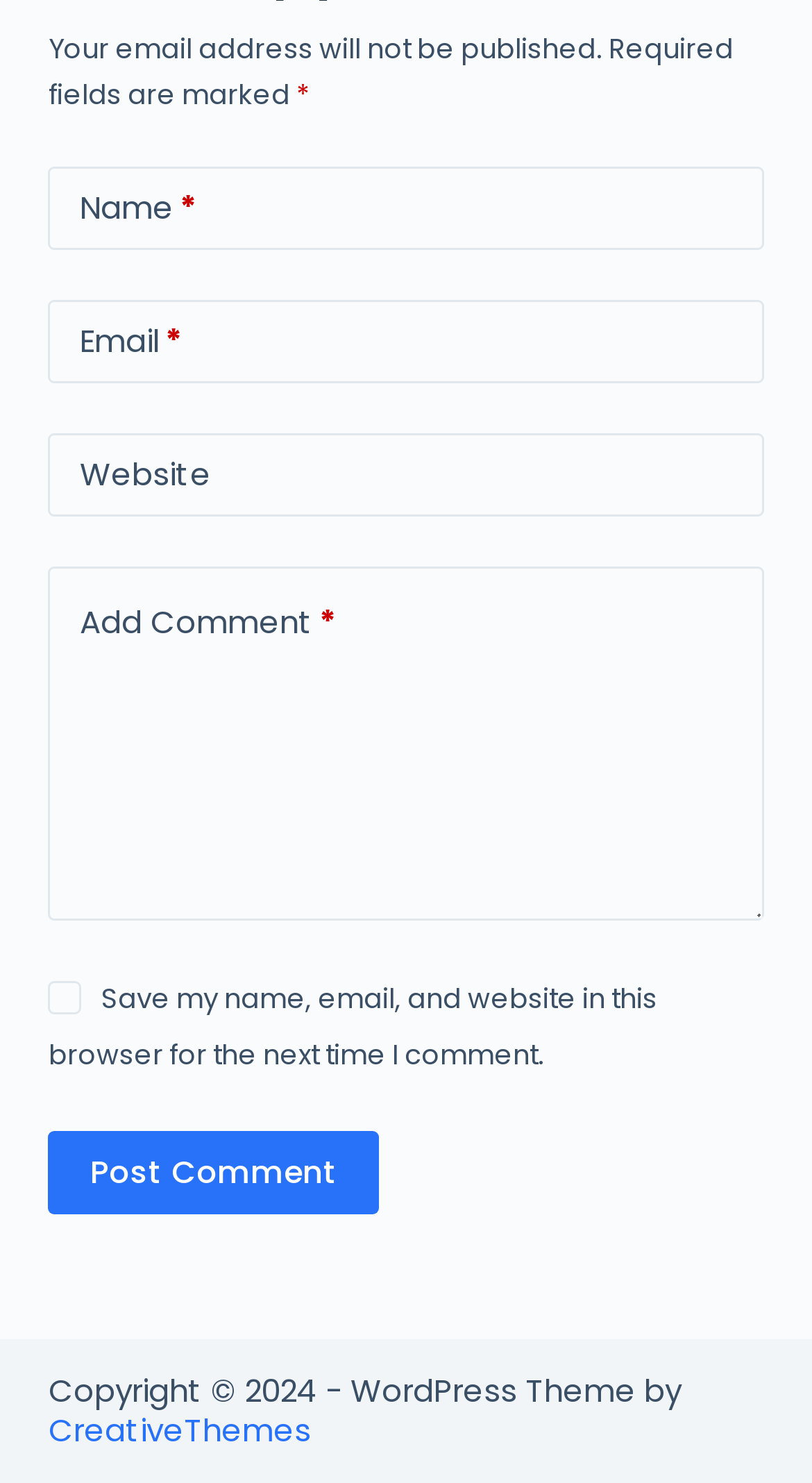Provide the bounding box for the UI element matching this description: "Post Comment".

[0.06, 0.763, 0.468, 0.819]